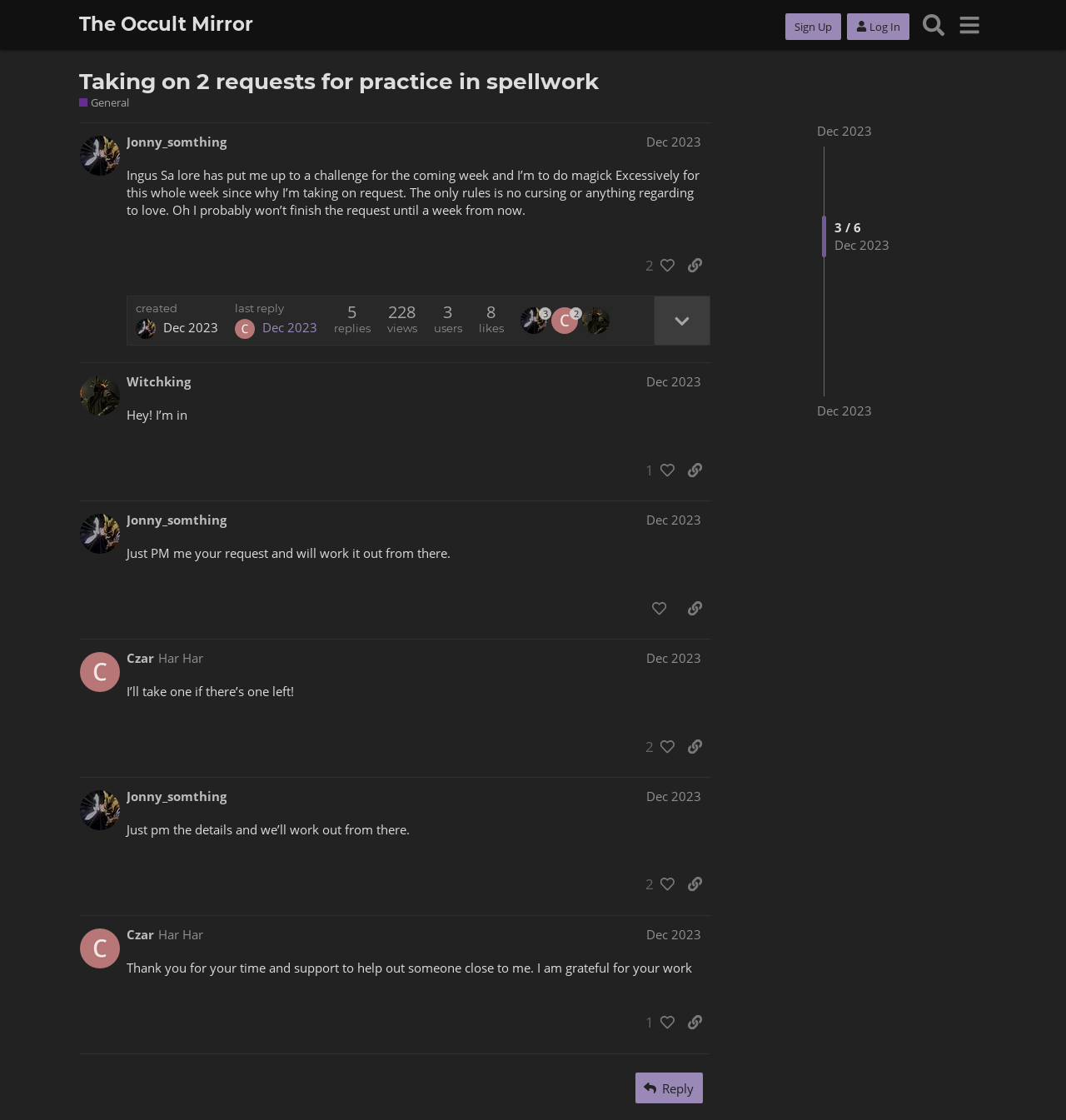Use a single word or phrase to answer the question: What is the date of the last reply?

Dec 24, 2023 8:28 pm